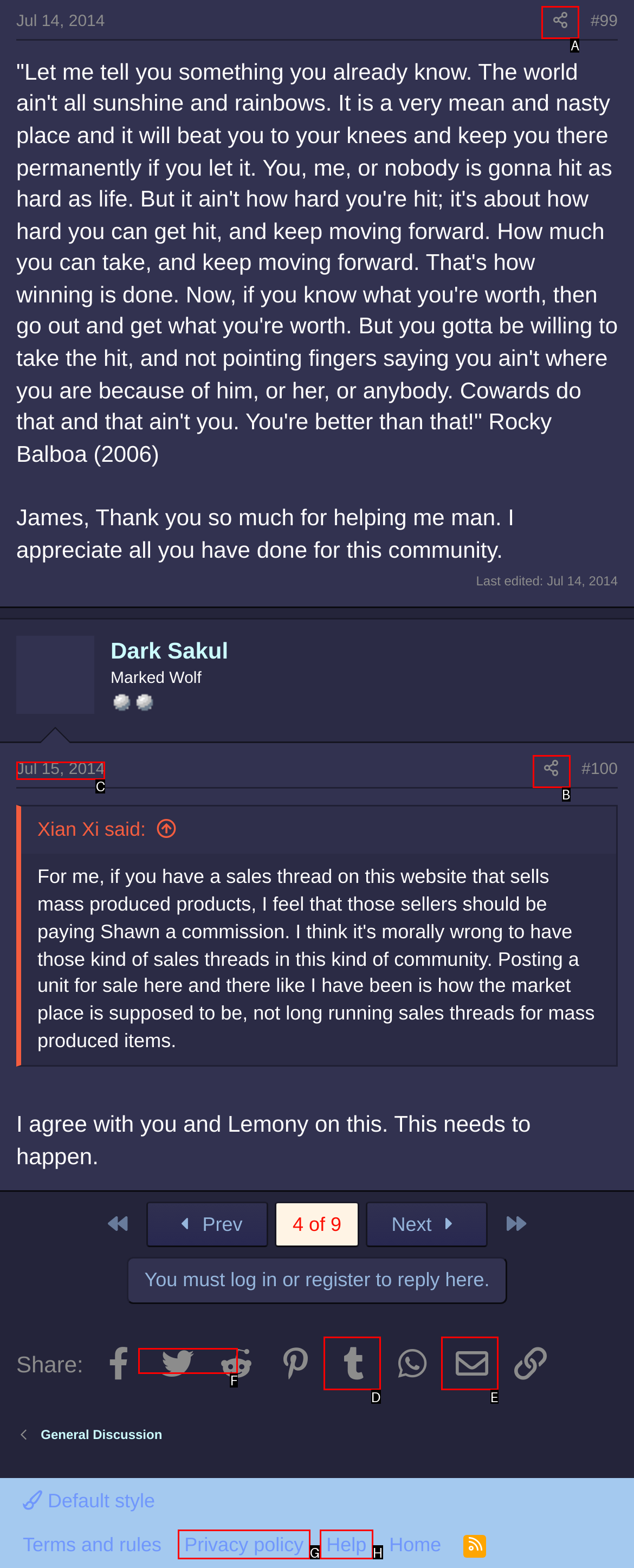Given the task: Share on Facebook, tell me which HTML element to click on.
Answer with the letter of the correct option from the given choices.

F